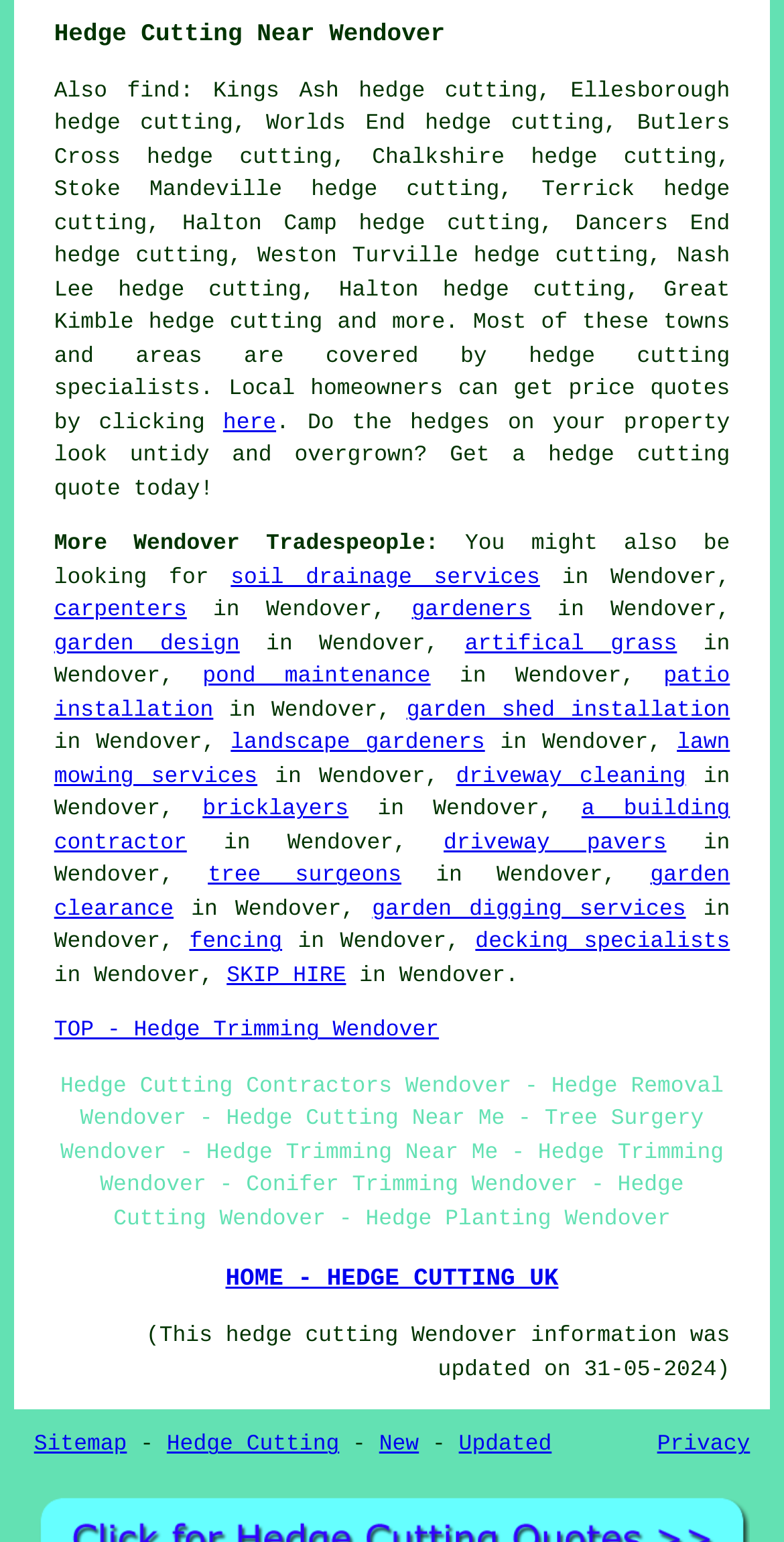Using the given description, provide the bounding box coordinates formatted as (top-left x, top-left y, bottom-right x, bottom-right y), with all values being floating point numbers between 0 and 1. Description: landscape gardeners

[0.294, 0.475, 0.619, 0.491]